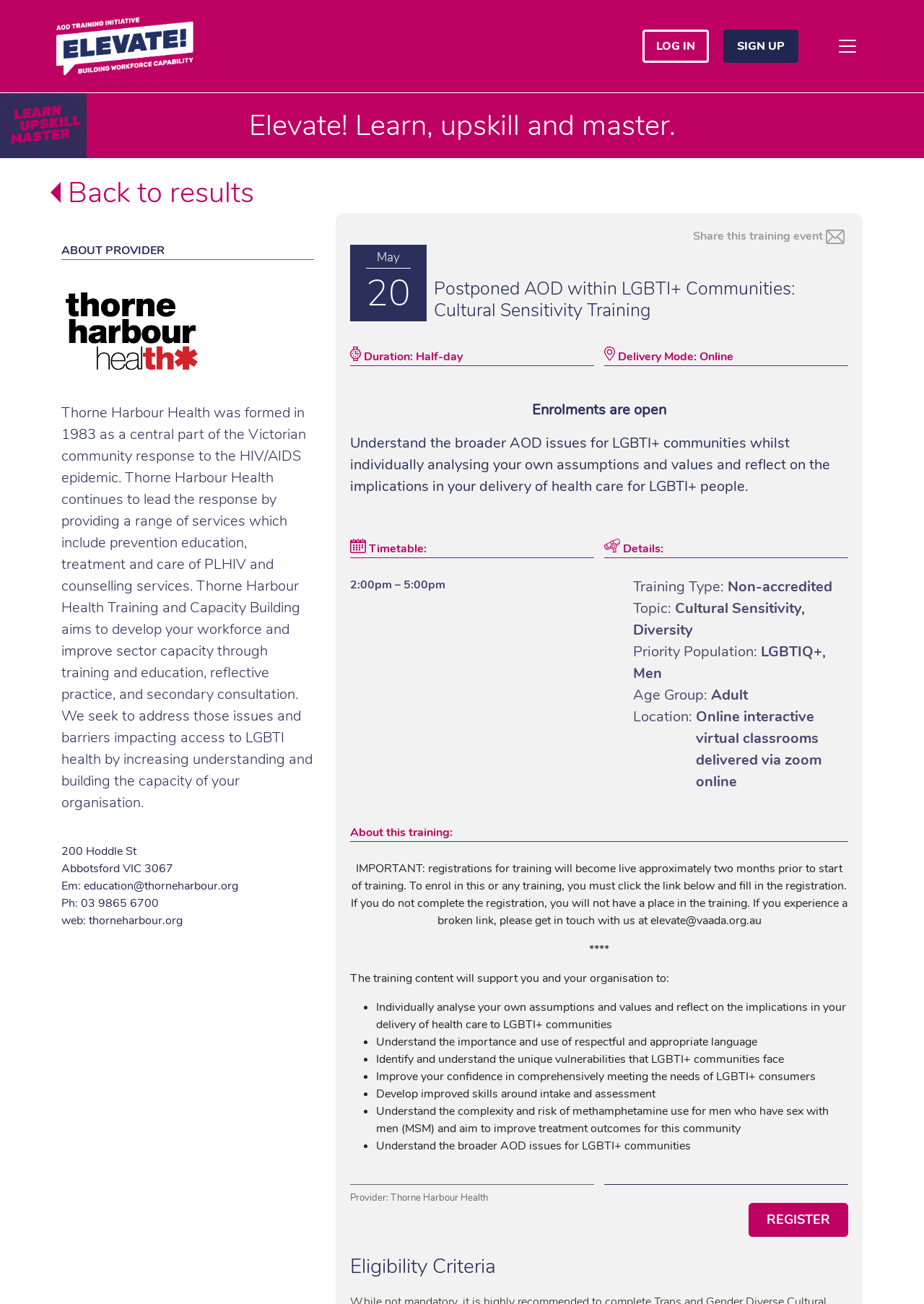Kindly provide the bounding box coordinates of the section you need to click on to fulfill the given instruction: "Click the SIGN UP button".

[0.783, 0.023, 0.864, 0.048]